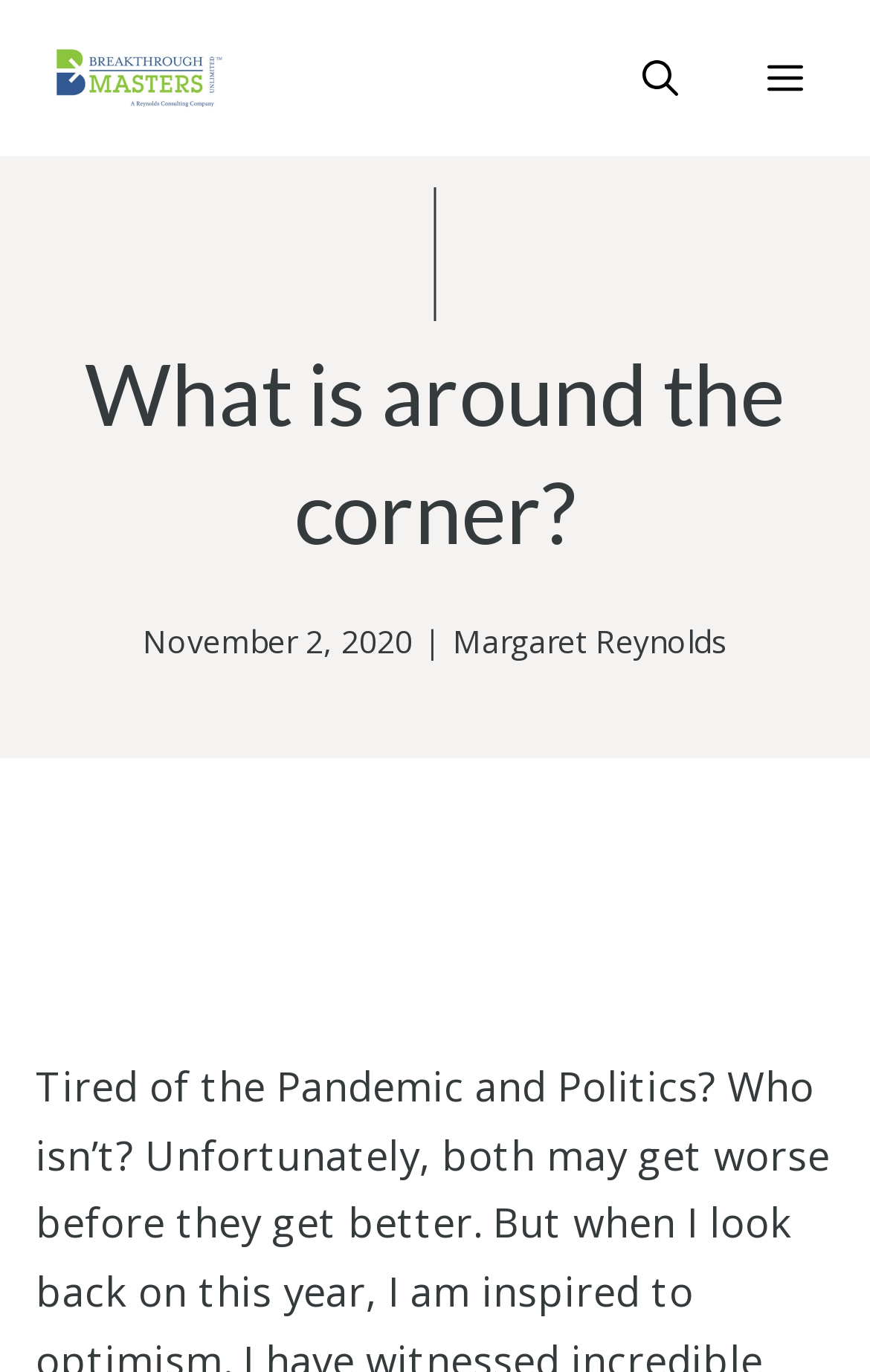Using details from the image, please answer the following question comprehensively:
What is the name of the website?

I found the name of the website by looking at the link element at the top of the webpage, which contains the text 'Breakthrough Masters'. This is likely the name of the website.